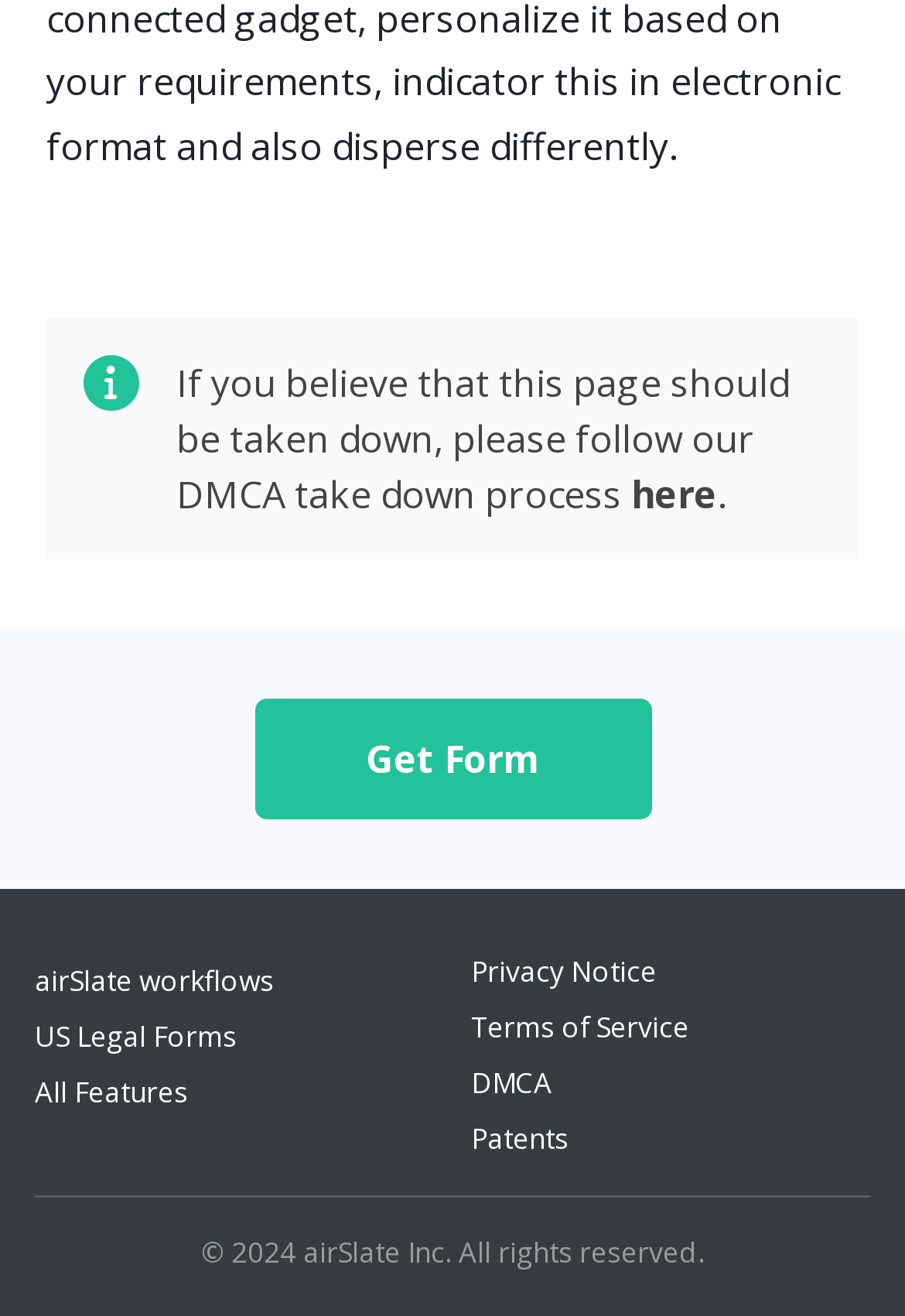Please provide the bounding box coordinate of the region that matches the element description: US Legal Forms. Coordinates should be in the format (top-left x, top-left y, bottom-right x, bottom-right y) and all values should be between 0 and 1.

[0.038, 0.773, 0.262, 0.803]